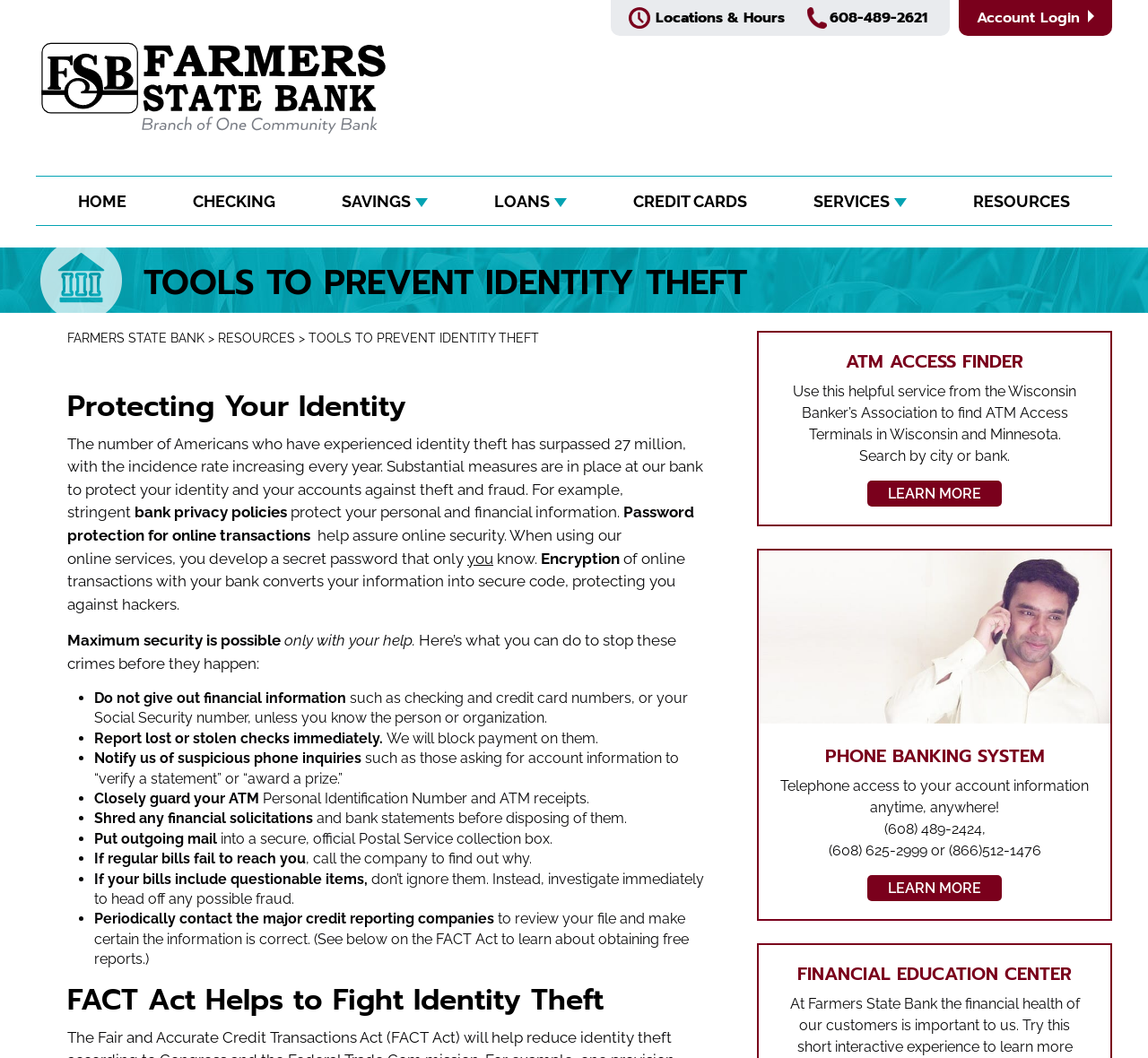Provide a short, one-word or phrase answer to the question below:
What can I do to stop identity theft?

Do not give out financial information